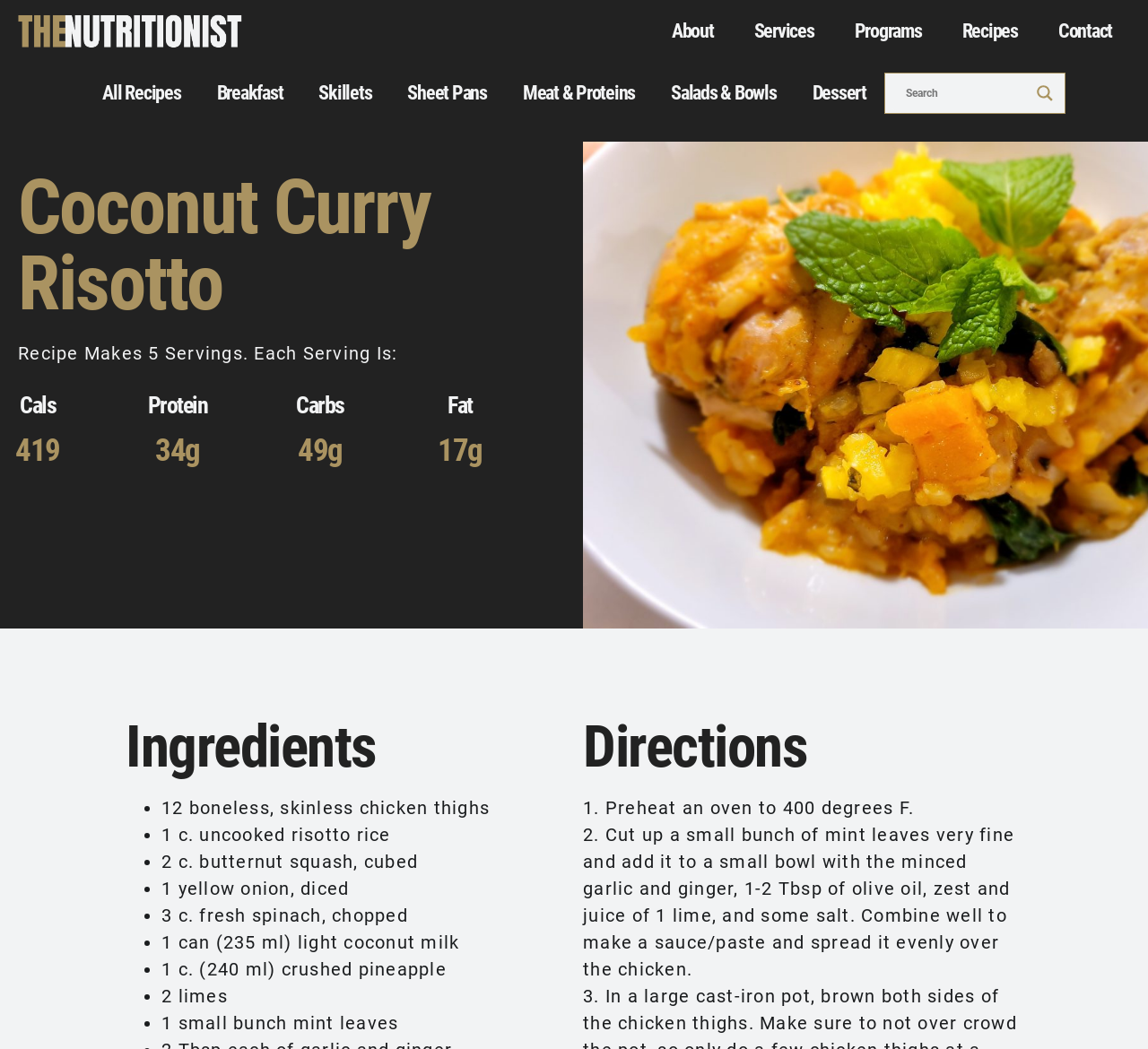Please find the bounding box for the UI component described as follows: "aria-label="Search input" name="phrase" placeholder="Search"".

[0.789, 0.077, 0.895, 0.101]